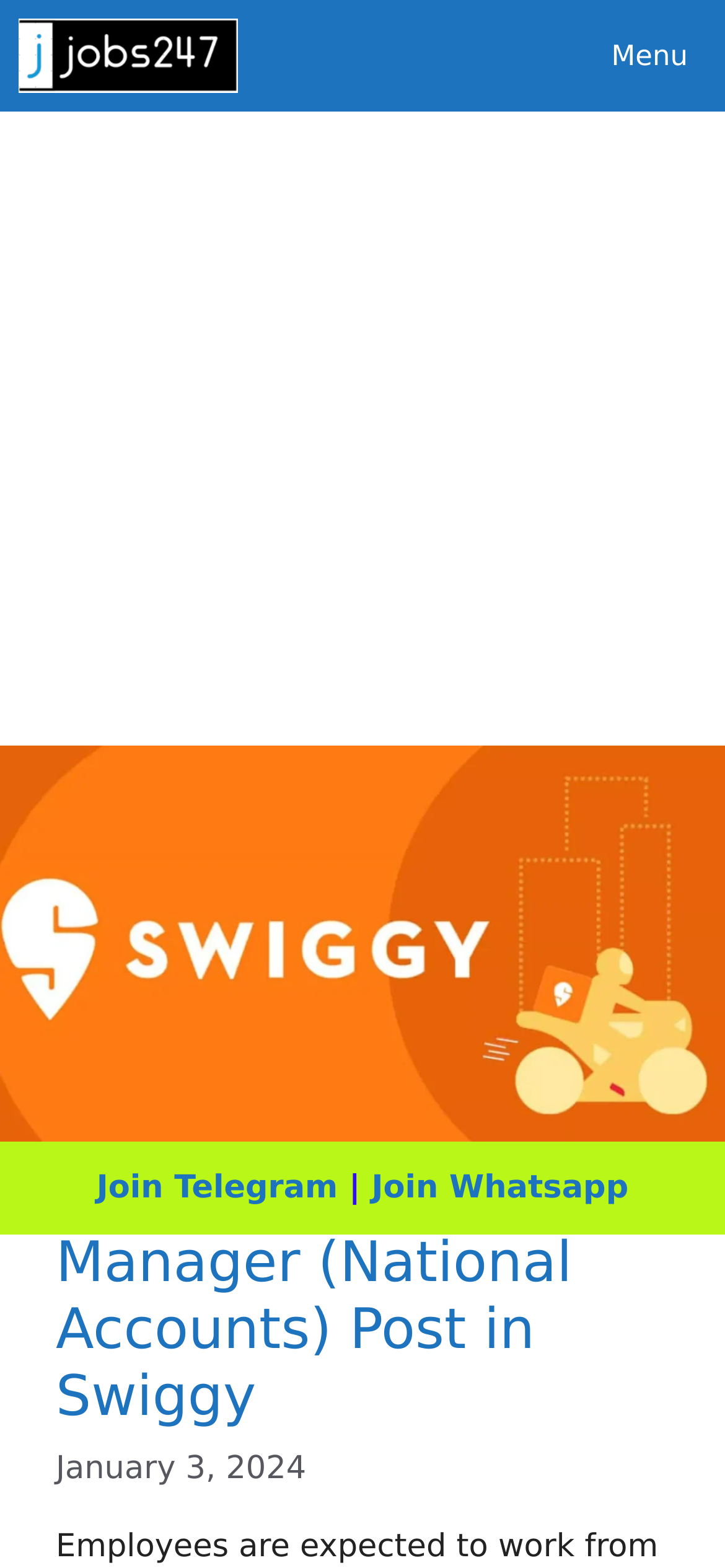What is the job position being applied for?
Please provide an in-depth and detailed response to the question.

The job position being applied for can be determined by looking at the header of the webpage, which states 'New Job: Apply For Manager (National Accounts) Post in Swiggy'. This indicates that the webpage is related to a job application for a Manager position in National Accounts at Swiggy.